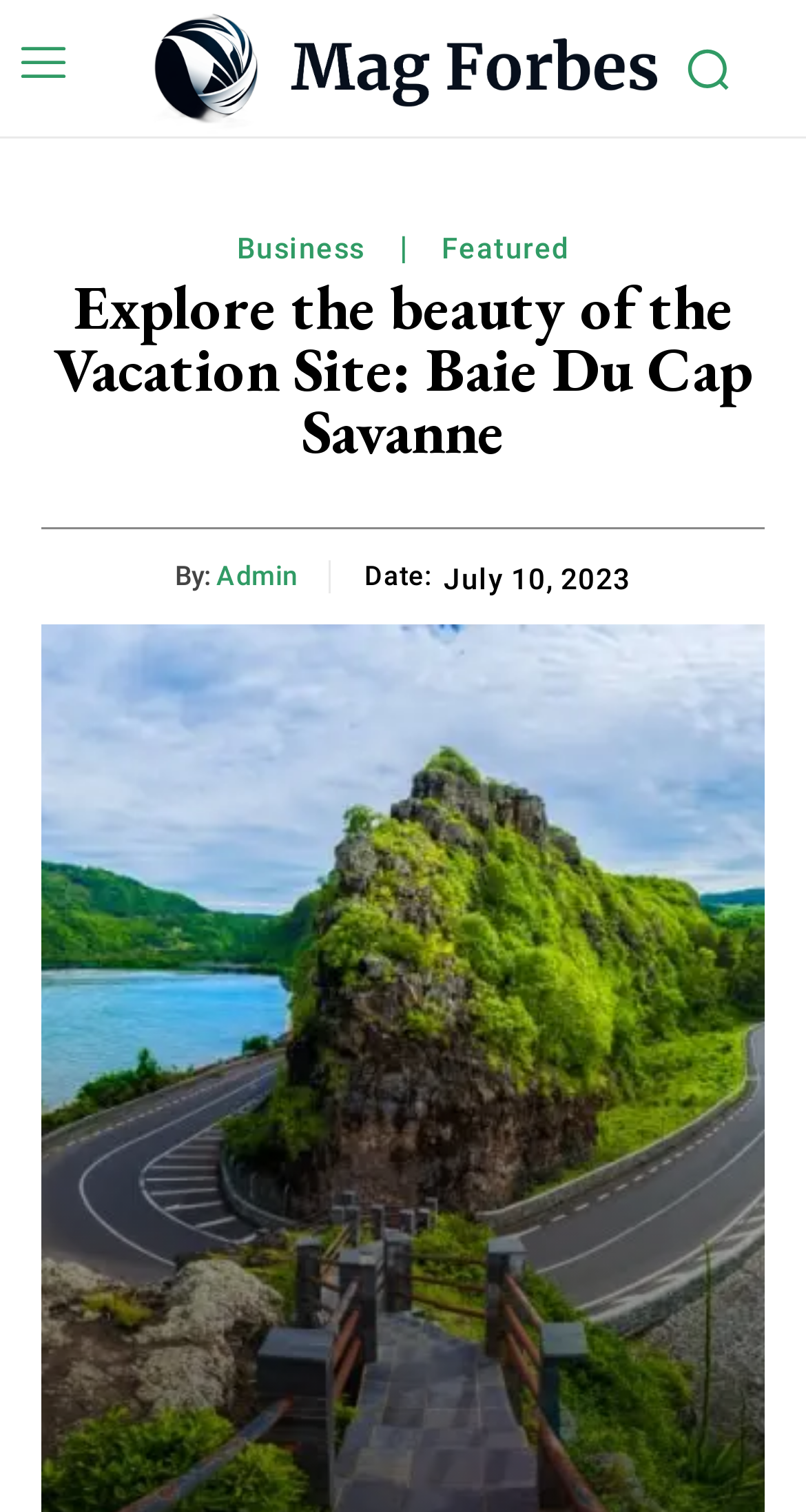How many images are present on the webpage?
Based on the visual, give a brief answer using one word or a short phrase.

3